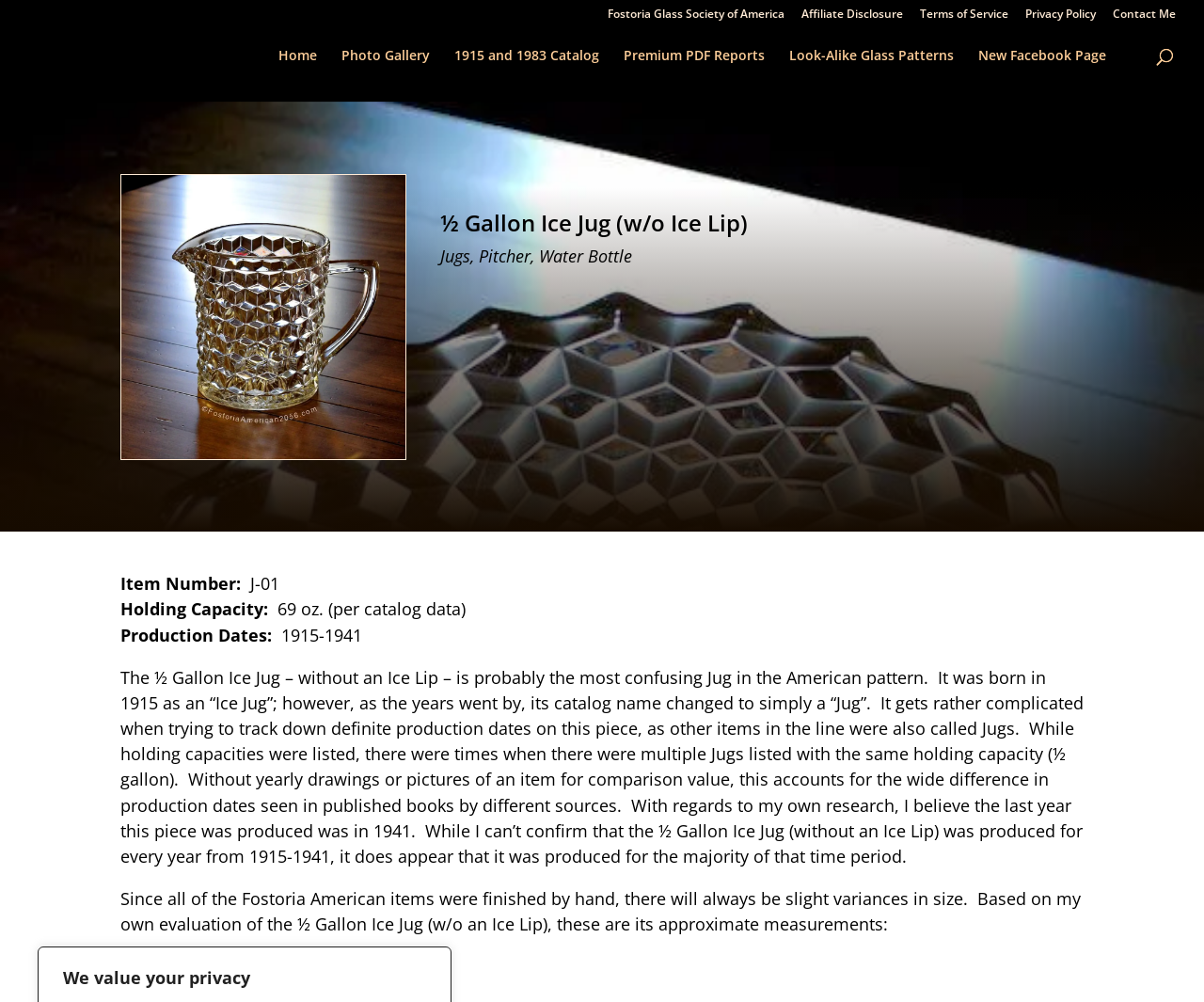Using the details in the image, give a detailed response to the question below:
What is the holding capacity of the ½ Gallon Ice Jug?

The webpage provides the holding capacity of the ½ Gallon Ice Jug as 69 oz., which is mentioned in the catalog data.